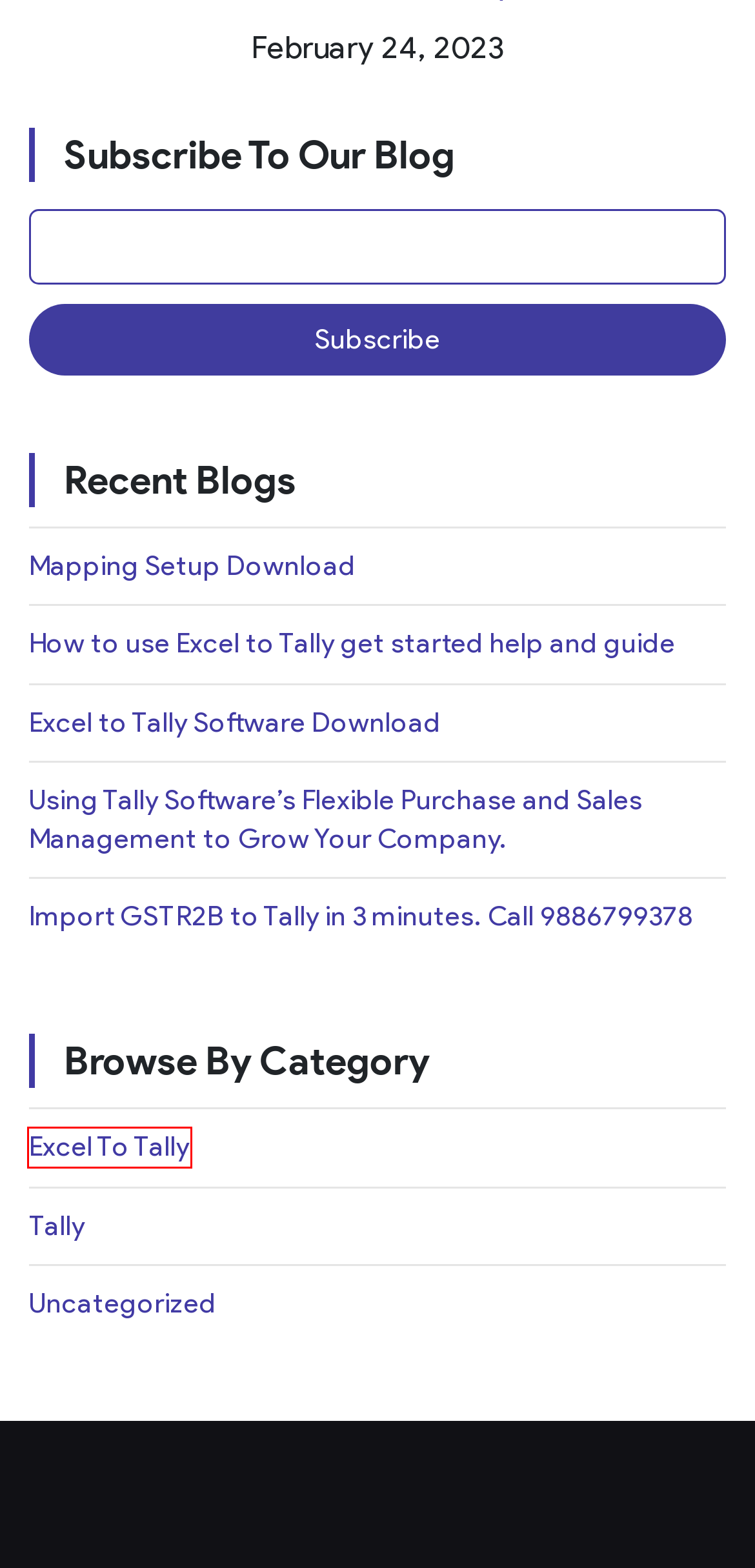You have a screenshot of a webpage with a red bounding box highlighting a UI element. Your task is to select the best webpage description that corresponds to the new webpage after clicking the element. Here are the descriptions:
A. Privacy Policy - Excel To Tally
B. Excel to Tally Software Download - Excel To Tally %\
C. Excel To Tally Archives - Excel To Tally
D. Best Excel To Tally Software | Free Trial at 9886799378
E. Contact us - Excel To Tally software
F. How to use Excel to Tally get started help and guide - Excel To Tally %\
G. Tally Archives - Excel To Tally
H. What is Bills Receivable Report in Tally? - Excel To Tally %\

C